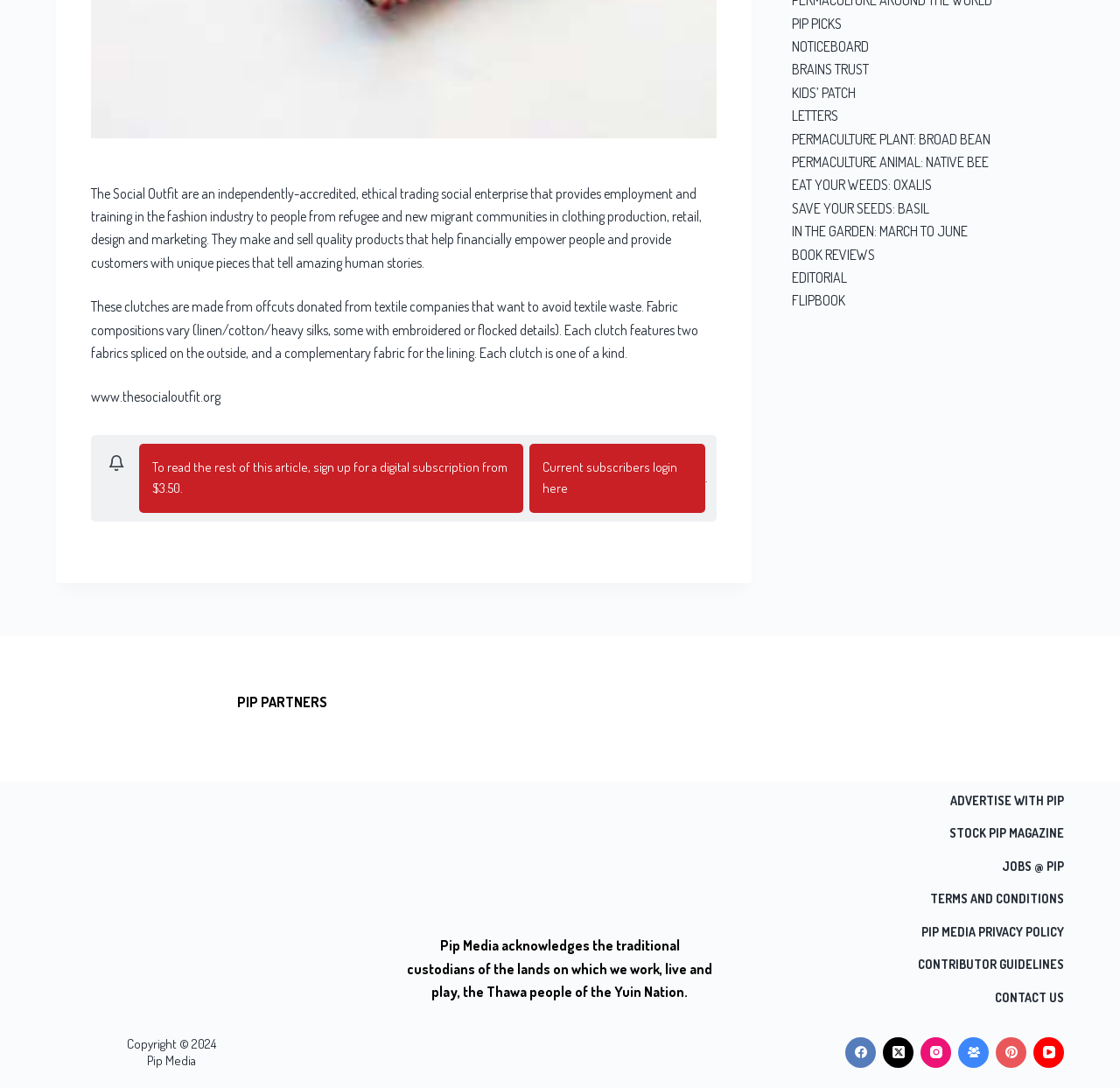Determine the bounding box coordinates of the clickable element necessary to fulfill the instruction: "Visit the website of The Social Outfit". Provide the coordinates as four float numbers within the 0 to 1 range, i.e., [left, top, right, bottom].

[0.081, 0.357, 0.197, 0.373]